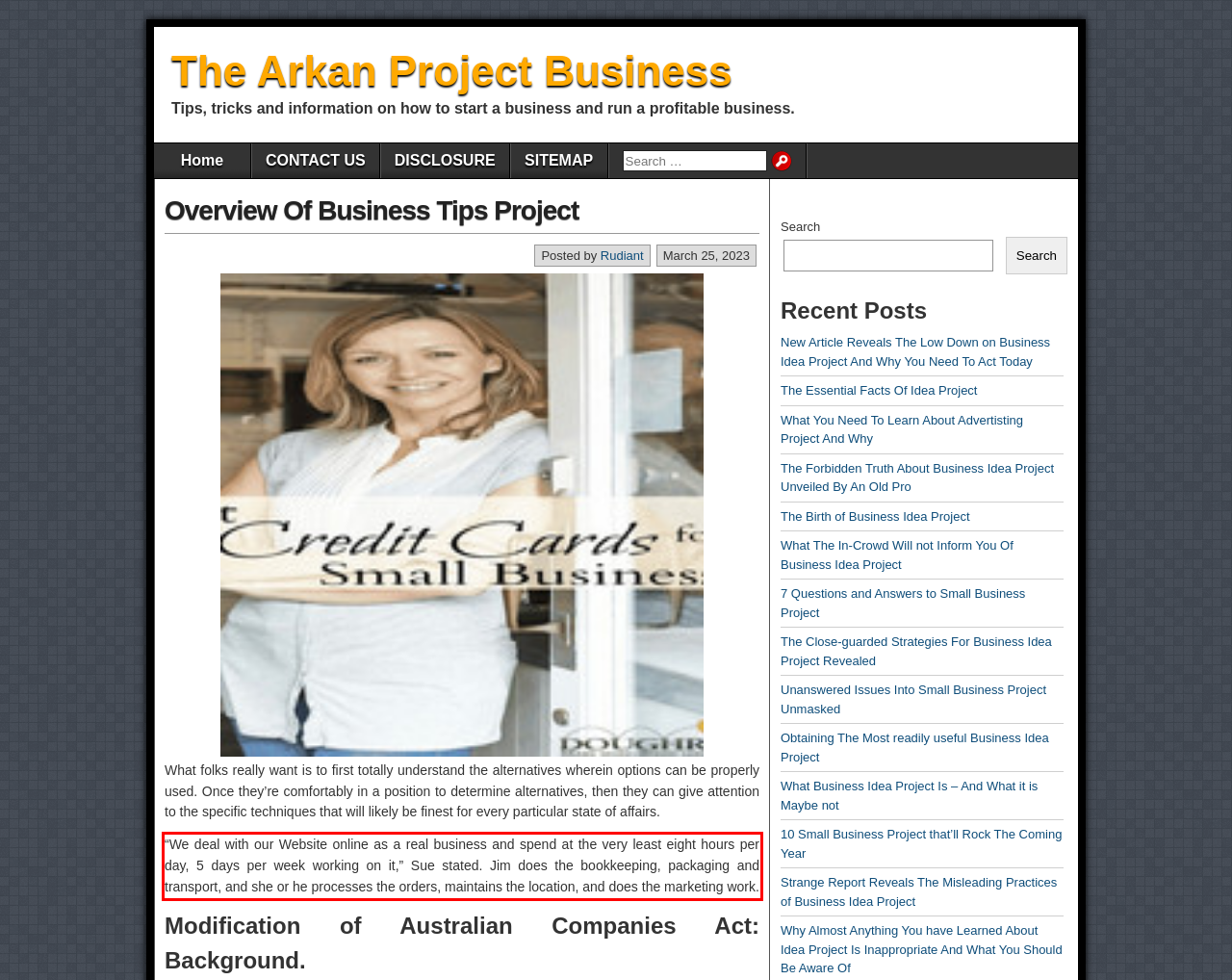You are provided with a screenshot of a webpage containing a red bounding box. Please extract the text enclosed by this red bounding box.

“We deal with our Website online as a real business and spend at the very least eight hours per day, 5 days per week working on it,” Sue stated. Jim does the bookkeeping, packaging and transport, and she or he processes the orders, maintains the location, and does the marketing work.